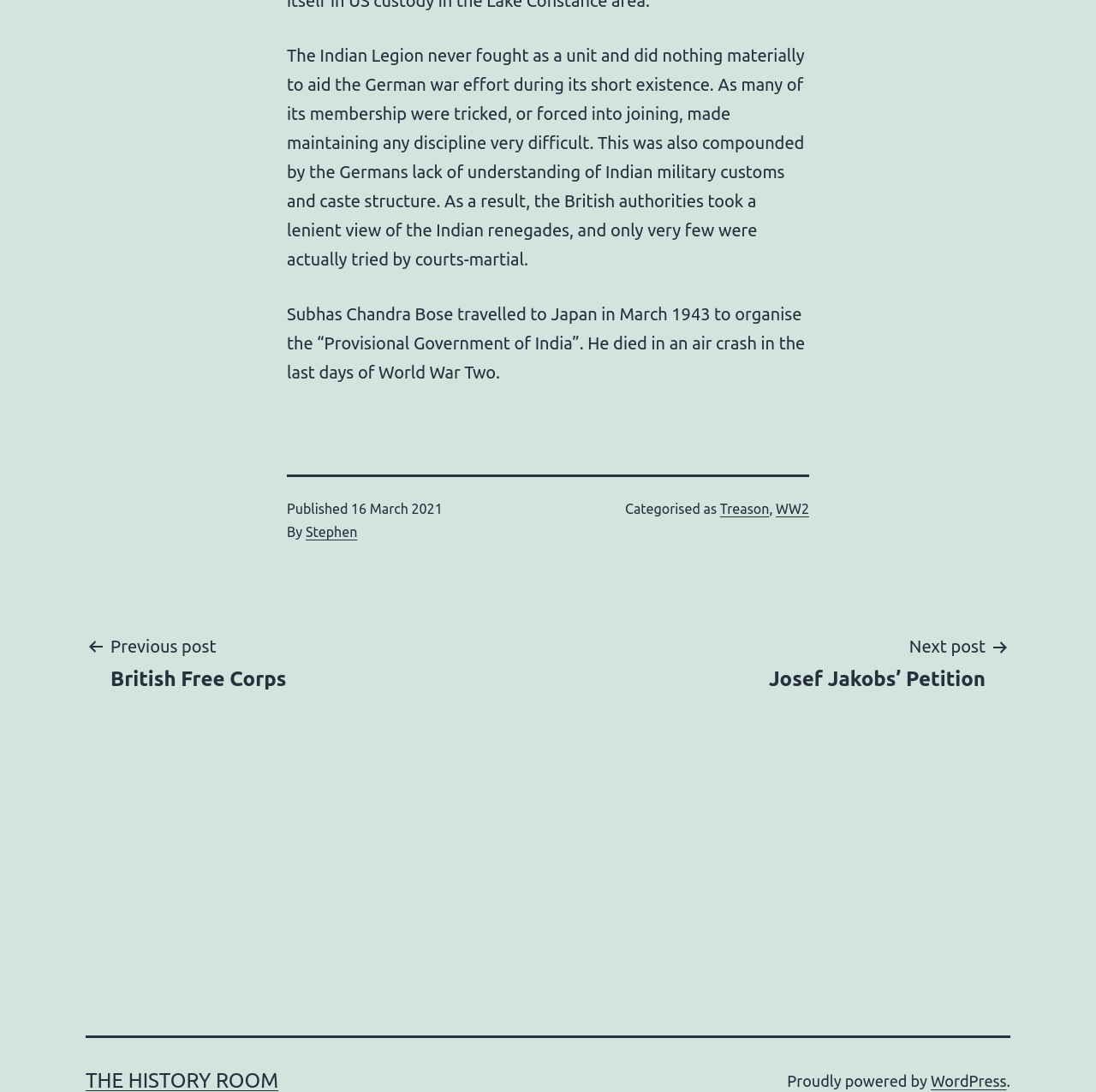What is the name of the website? Examine the screenshot and reply using just one word or a brief phrase.

THE HISTORY ROOM